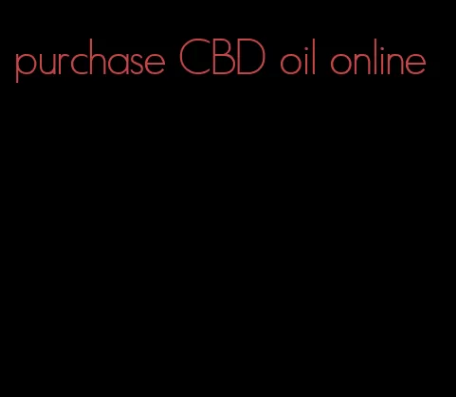What type of font is used for the phrase?
Use the information from the screenshot to give a comprehensive response to the question.

The caption describes the font used for the phrase 'purchase CBD oil online' as bold and striking, suggesting that it is a prominent and attention-grabbing font style.